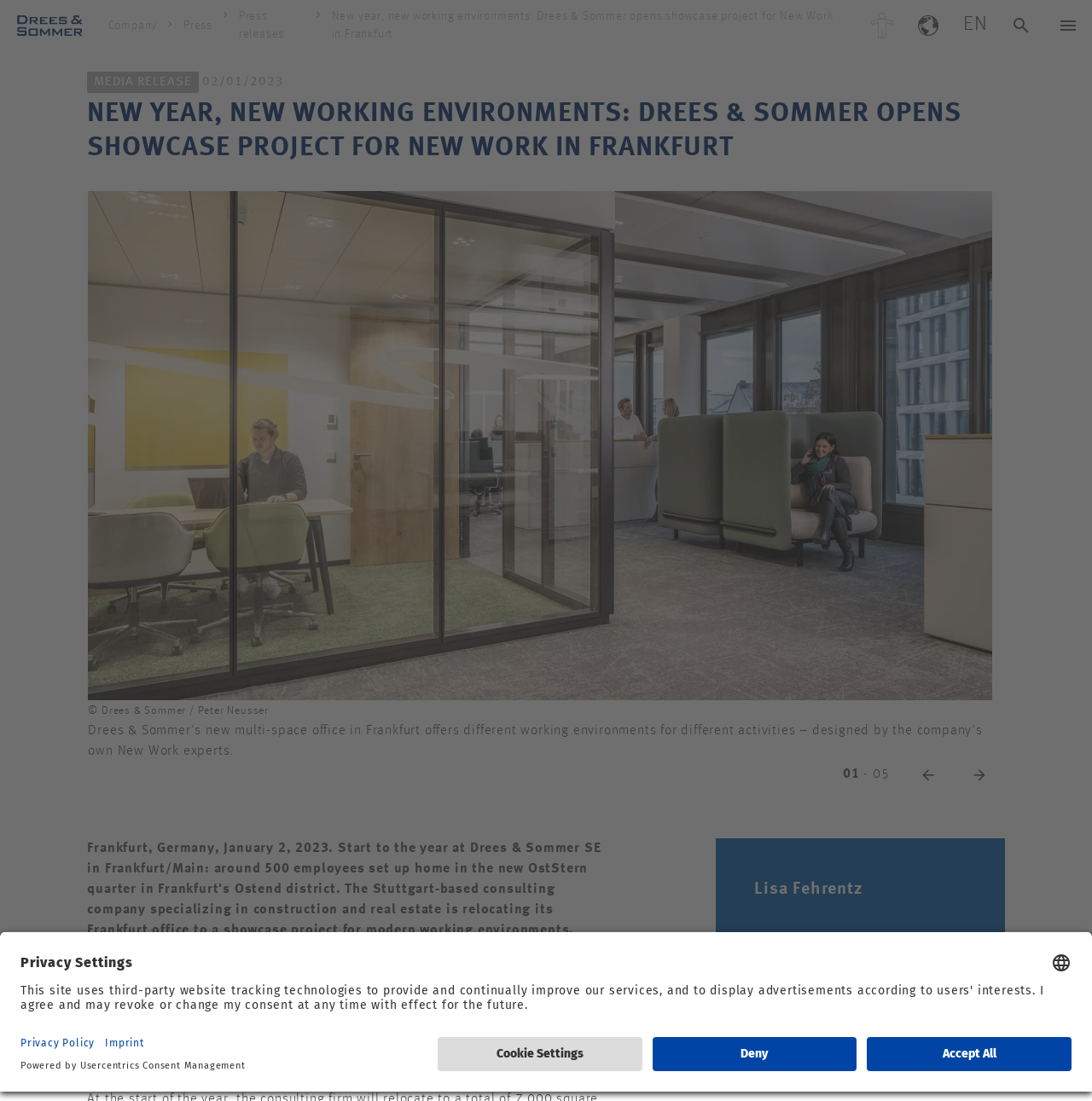Extract the bounding box coordinates of the UI element described: "Privacy Policy". Provide the coordinates in the format [left, top, right, bottom] with values ranging from 0 to 1.

[0.019, 0.939, 0.087, 0.953]